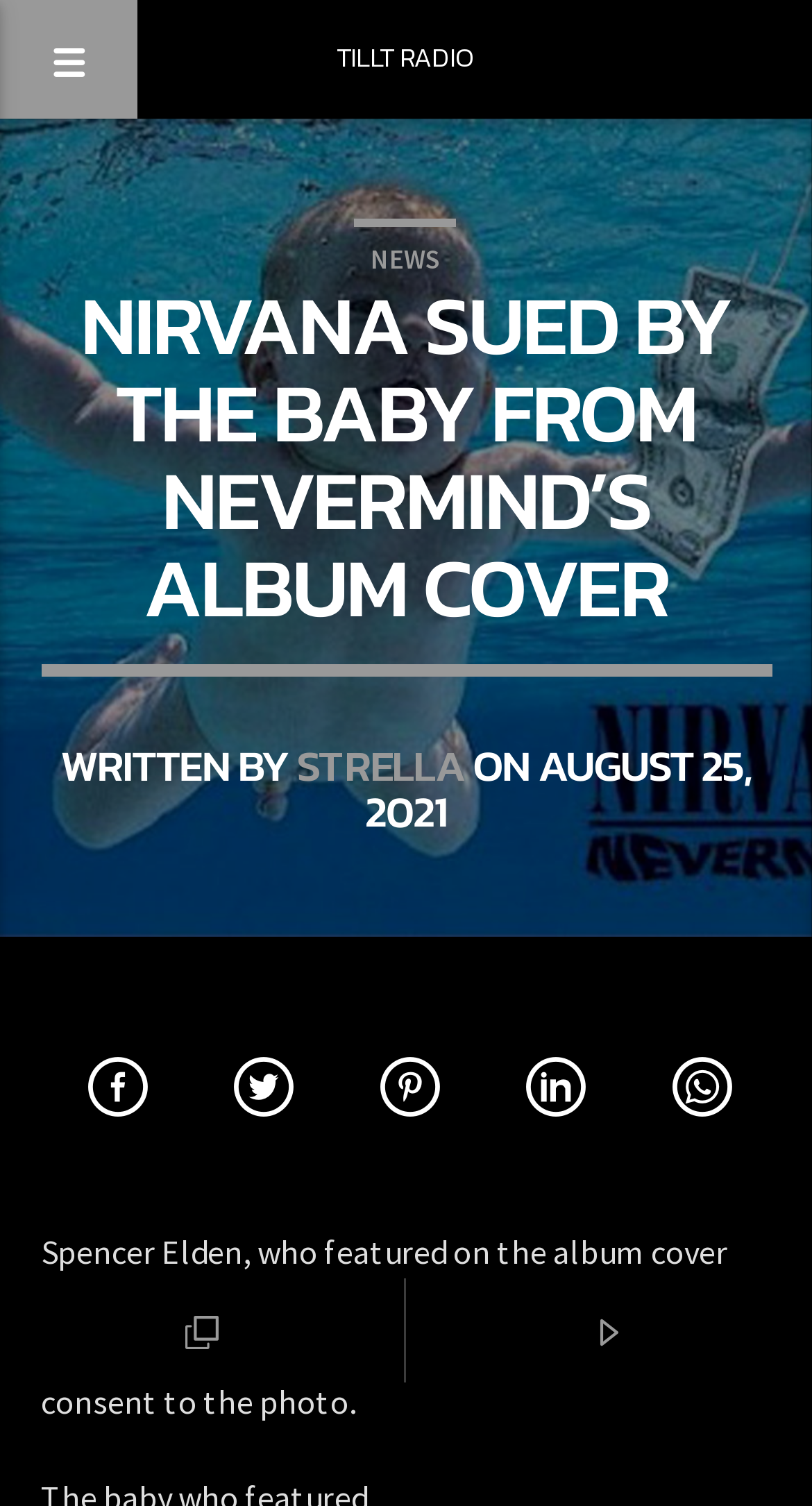Write an elaborate caption that captures the essence of the webpage.

The webpage appears to be a news article about Nirvana being sued by the baby from their Nevermind album cover. At the top left corner, there is a link with a icon, and next to it, a link with the text "TILLT RADIO". Below these links, there is a search bar that spans the entire width of the page, consisting of a text box with a placeholder text "Type and press enter …" and a search button with the text "SEARCH". 

On the top right corner, there are two links, one with a semicolon and another with an icon. Below the search bar, there is a link with the text "9". 

The main content of the webpage starts with a heading that reads "NIRVANA SUED BY THE BABY FROM NEVERMIND’S ALBUM COVER", followed by a subheading that reads "WRITTEN BY STRELLA ON AUGUST 25, 2021". The author's name "STRELLA" is a link. 

Below the headings, there is a block of text that summarizes the news article, stating that Spencer Elden, the baby from the album cover, is suing Nirvana, claiming that he was sexually exploited as he wasn't able to give consent to the photo at four months old. 

At the bottom of the page, there are several links, including one with a backslash, one with the letter "G", one with the letter "V", and two links with icons.